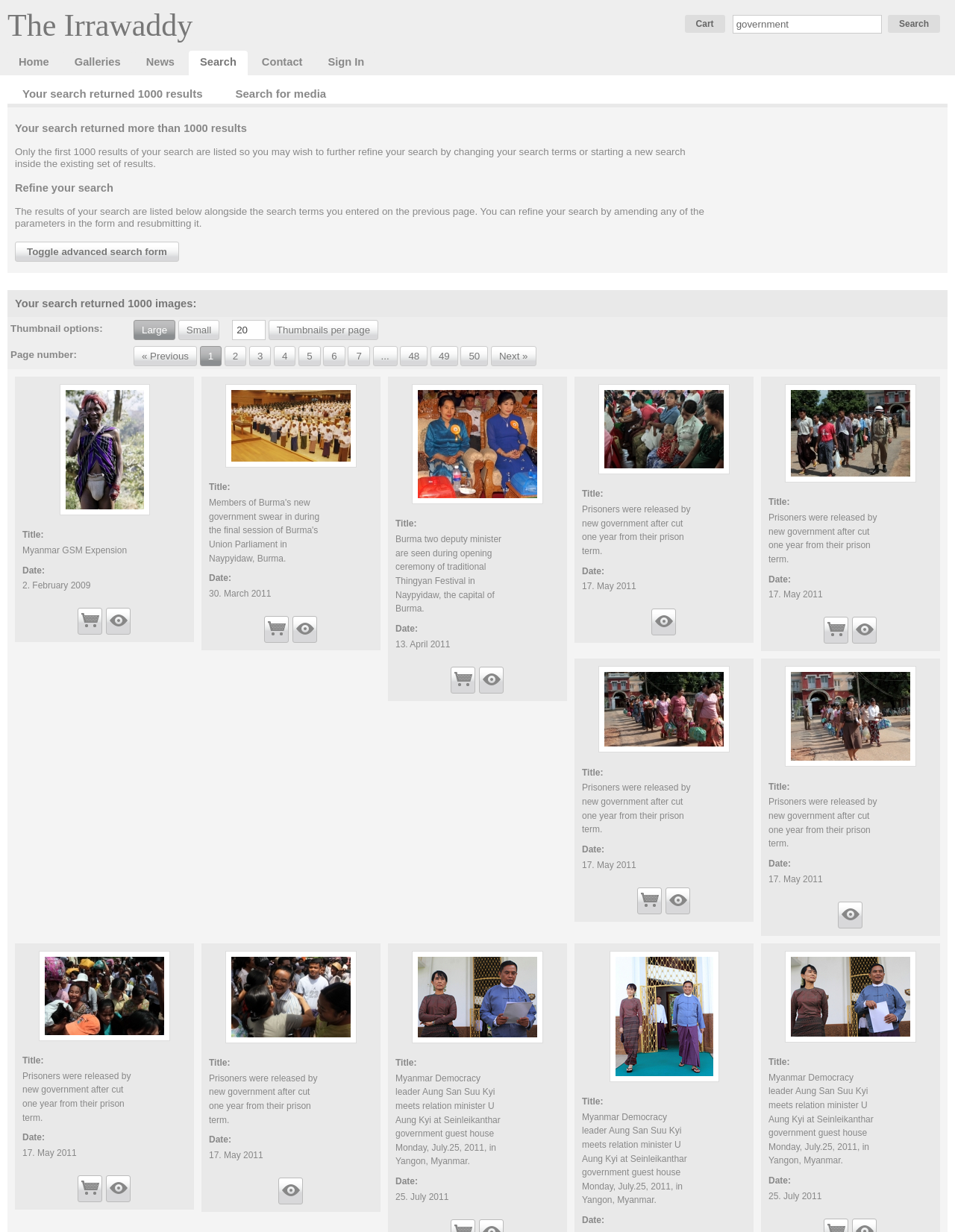Locate the bounding box coordinates of the clickable part needed for the task: "Toggle advanced search form".

[0.016, 0.196, 0.187, 0.213]